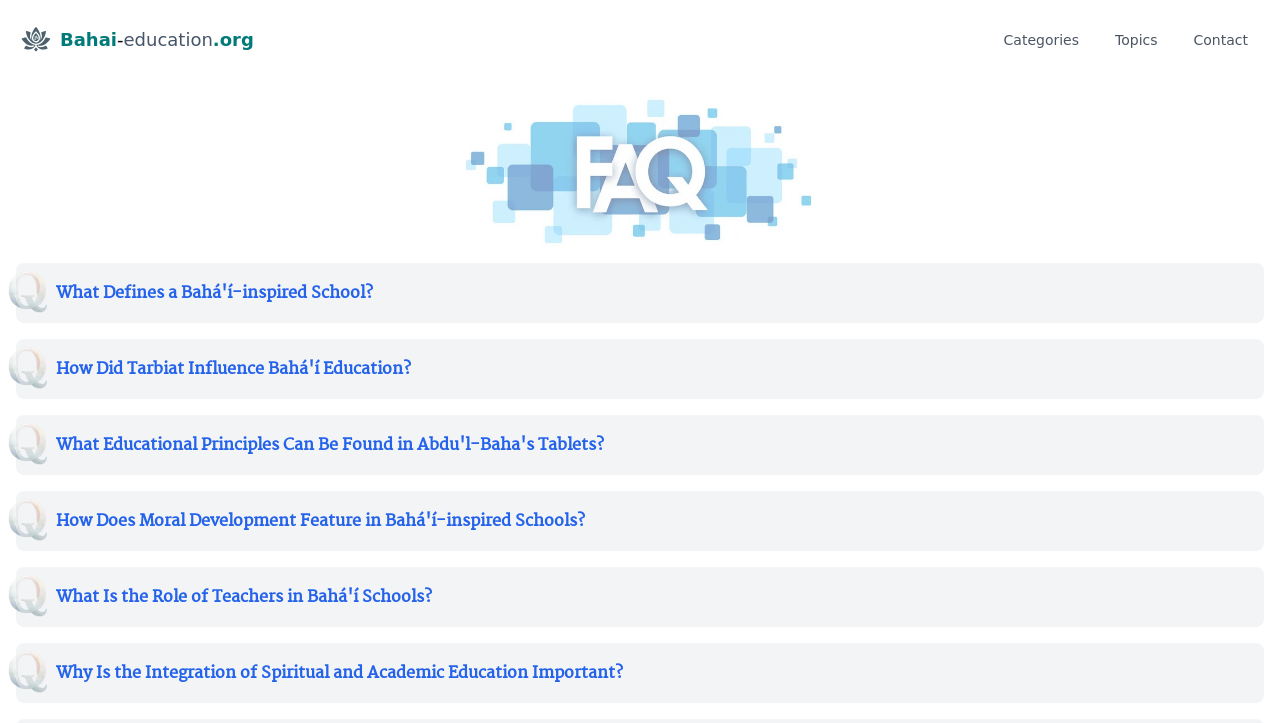How many headings are there on this webpage?
By examining the image, provide a one-word or phrase answer.

5